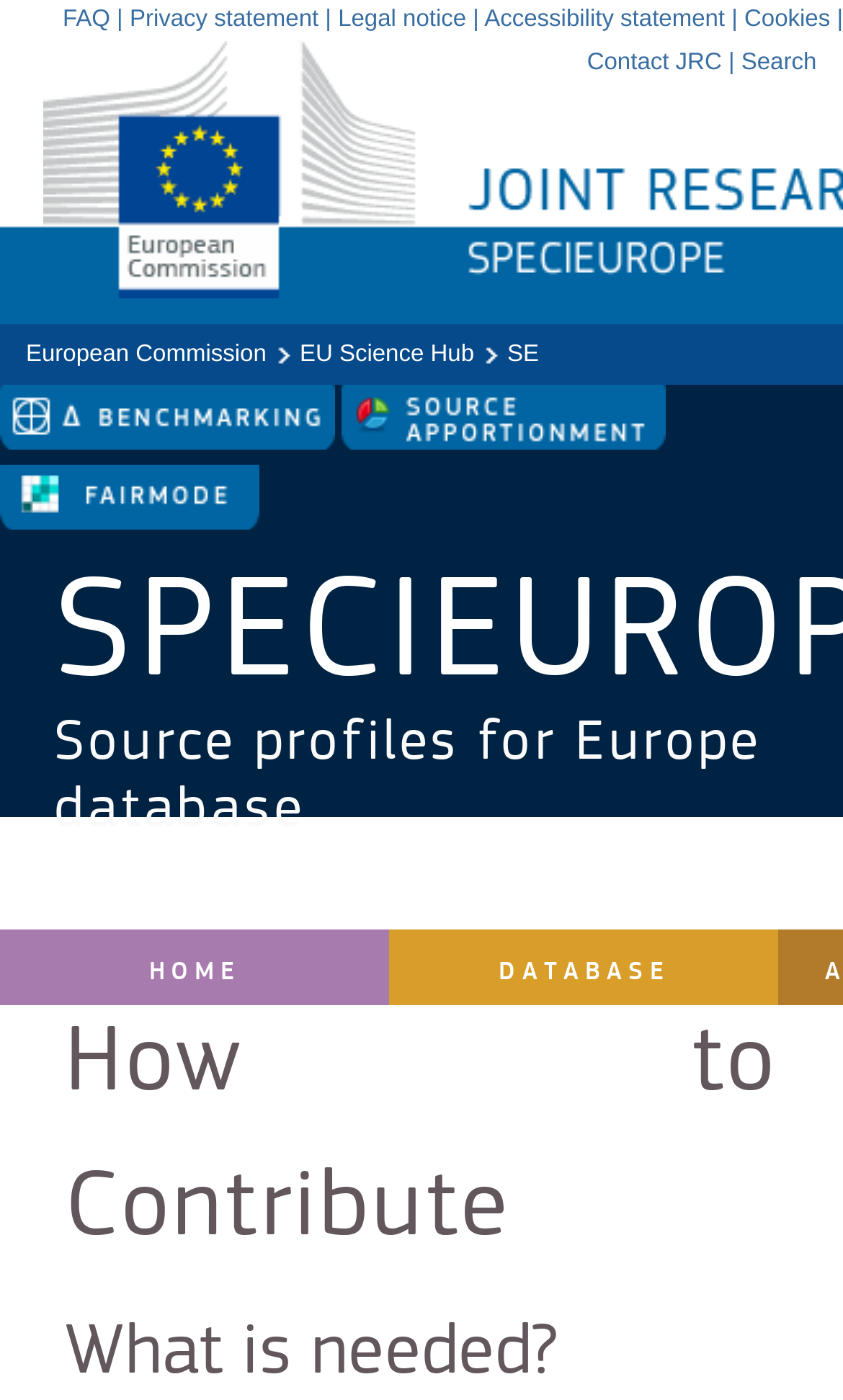Please determine the bounding box of the UI element that matches this description: aria-label="link to source-apportionment". The coordinates should be given as (top-left x, top-left y, bottom-right x, bottom-right y), with all values between 0 and 1.

[0.406, 0.304, 0.791, 0.326]